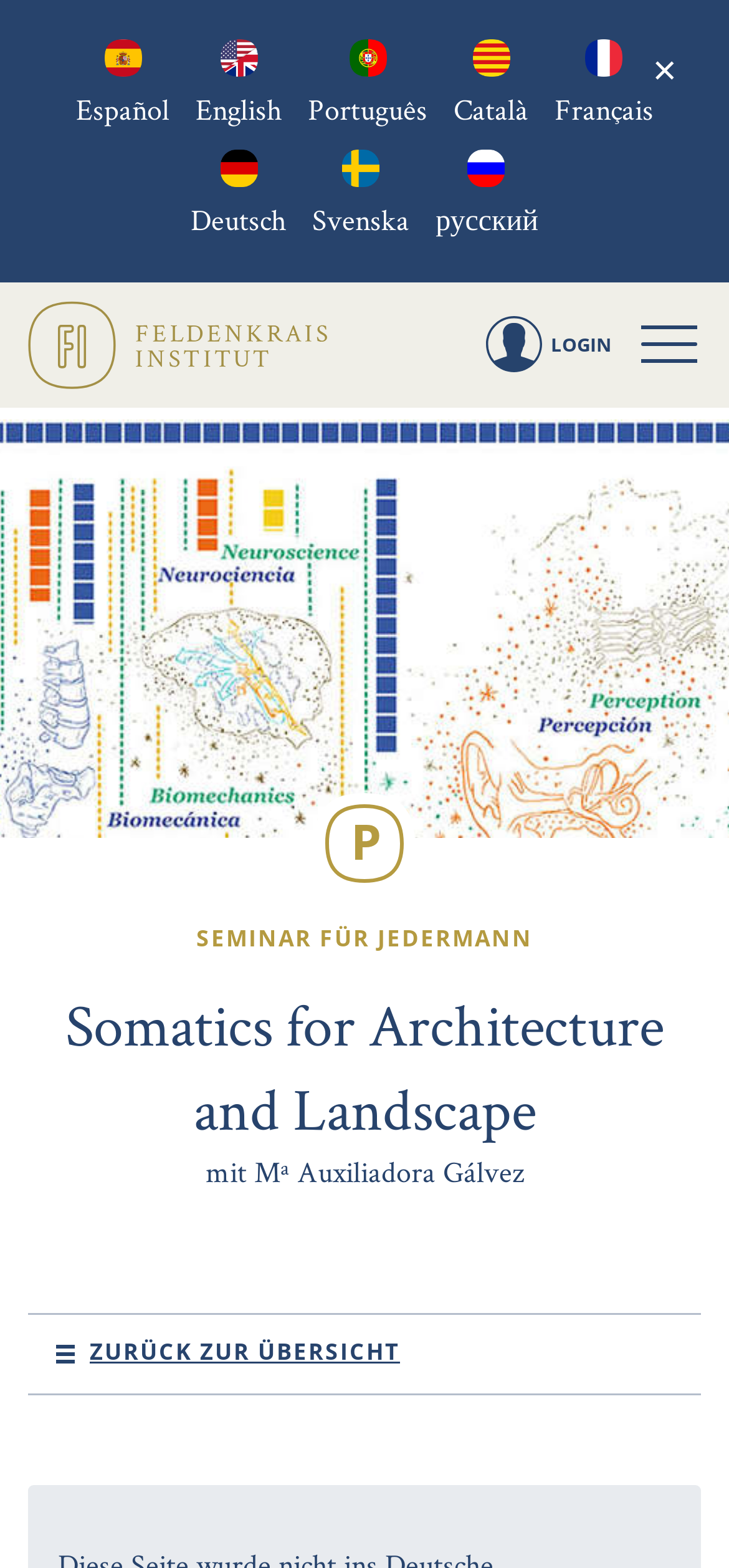Extract the main title from the webpage.

Somatics for Architecture and Landscape